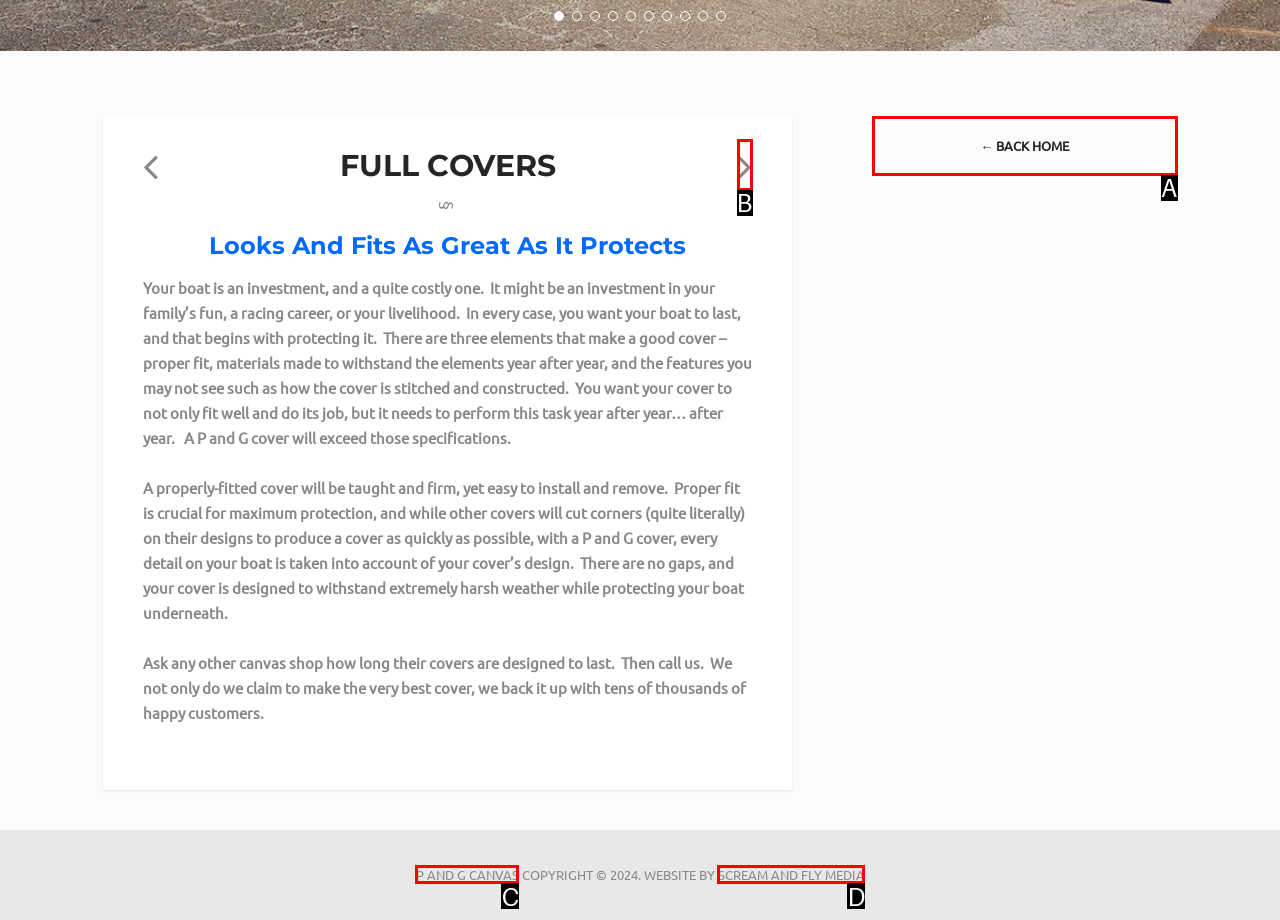Pick the option that best fits the description: Login Customizer. Reply with the letter of the matching option directly.

None